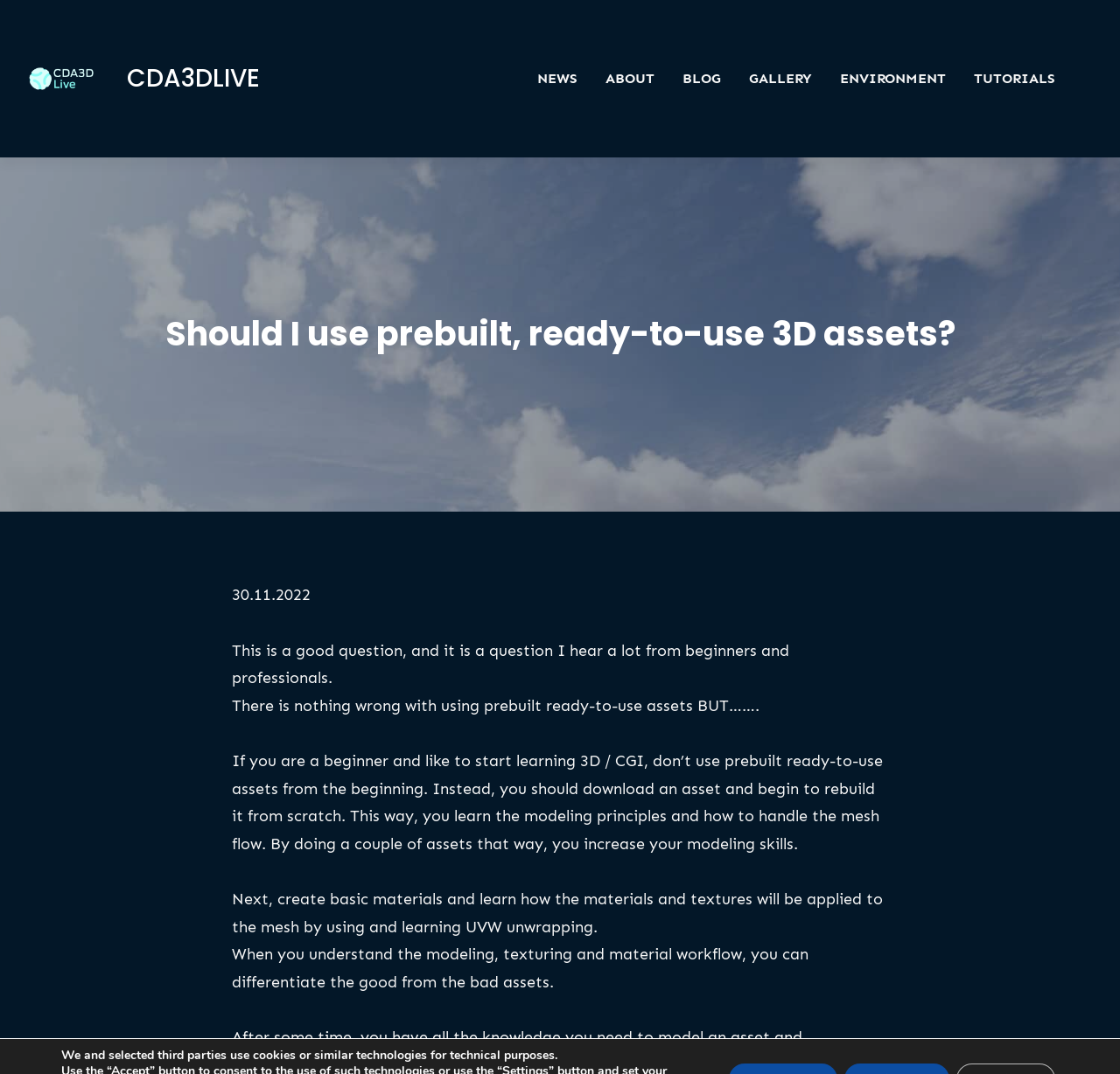How many navigation links are there? Refer to the image and provide a one-word or short phrase answer.

6